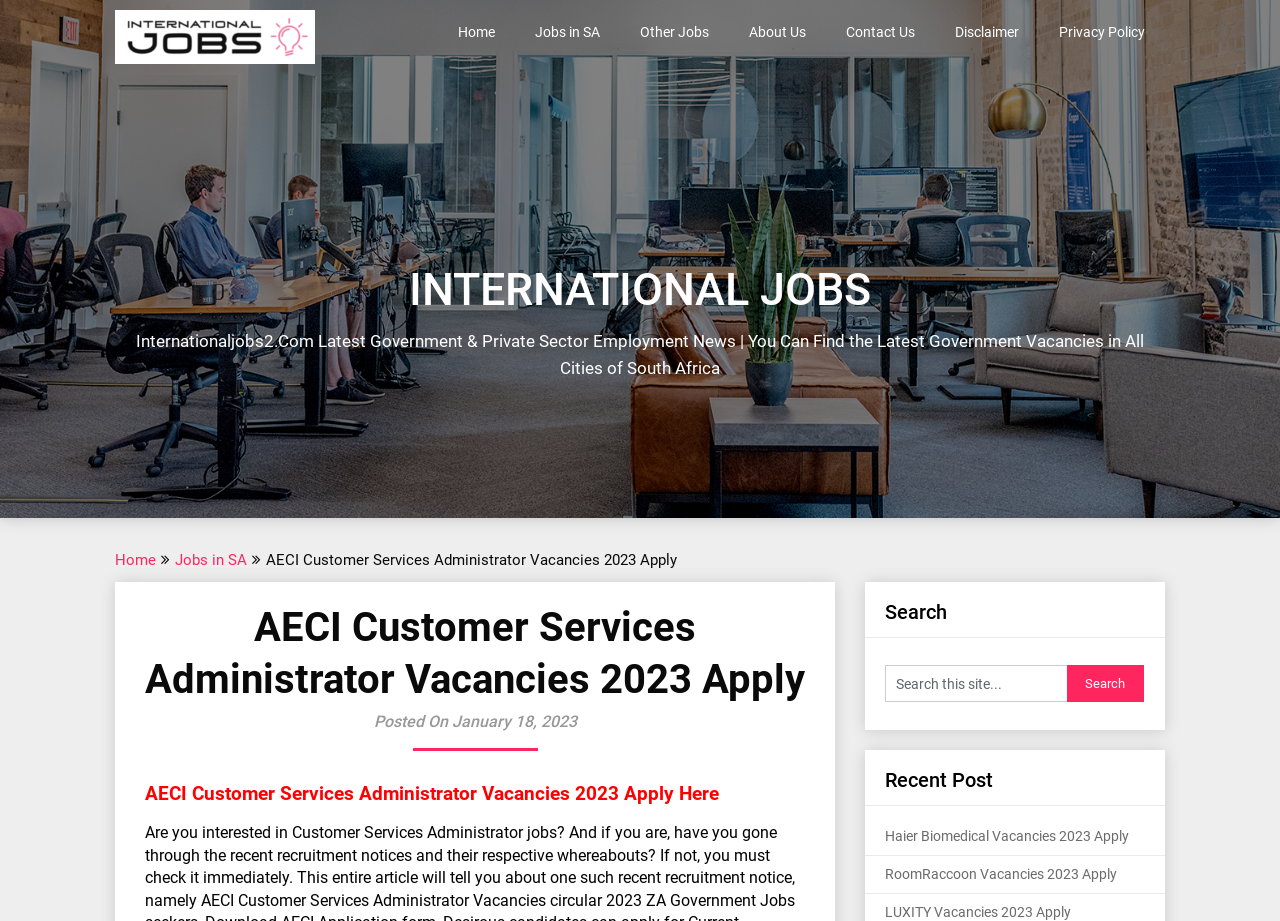How many links are in the top navigation bar? Examine the screenshot and reply using just one word or a brief phrase.

7